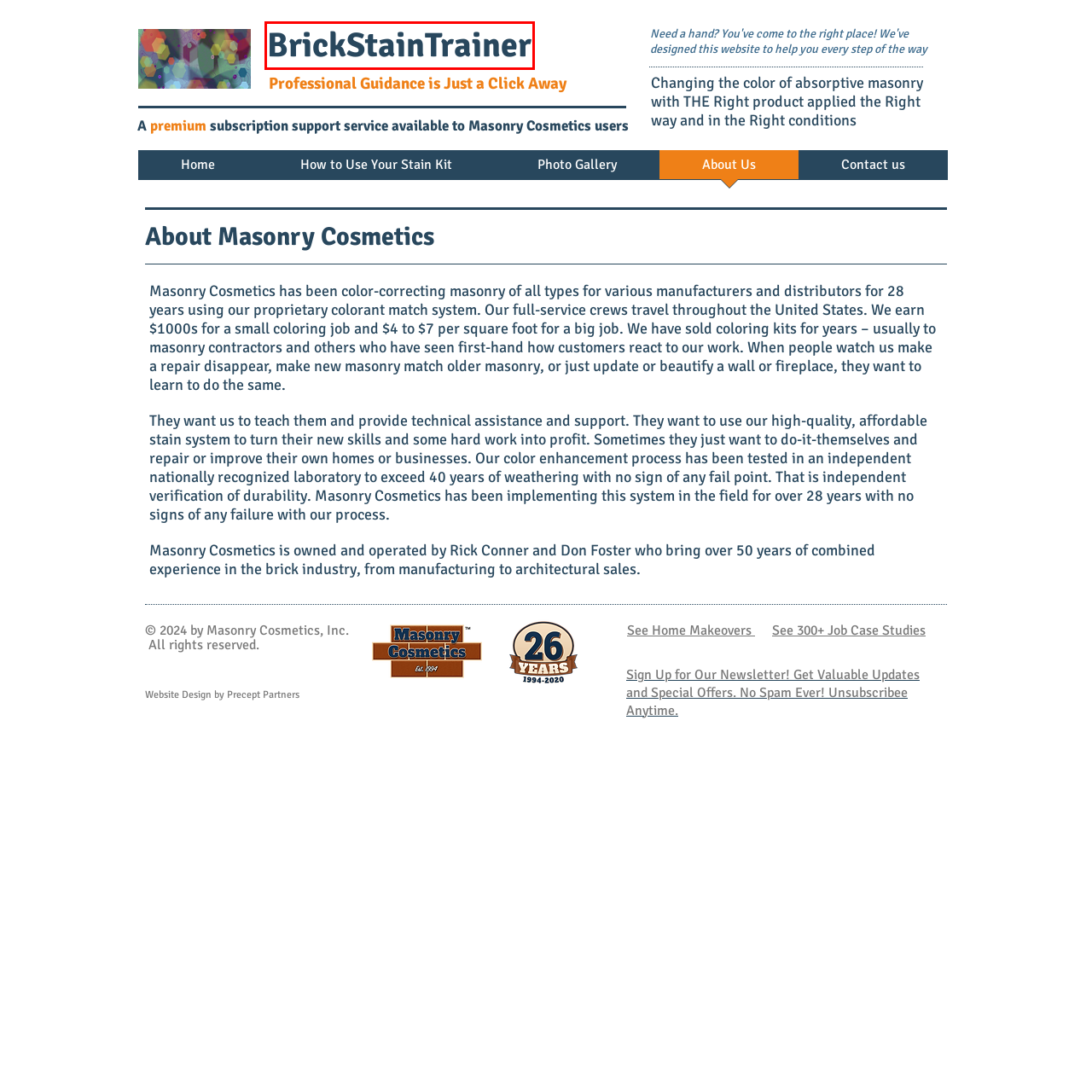Evaluate the webpage screenshot and identify the element within the red bounding box. Select the webpage description that best fits the new webpage after clicking the highlighted element. Here are the candidates:
A. Contact us | Brick Stain Trainer
B. Home | Brick Stain Trainer
C. How to Use Your Stain Kit | Brick Stain Trainer
D. Masonry Cosmetics Brick Stain | United States
E. Photo Gallery | Brick Stain Trainer
F. Website Design & Development | Precept Partners, L.L.C.
G. Case Studies | Gold Standard Brick Staining
H. Brick Staining | United States | Masonry Cosmetics, Inc.

B